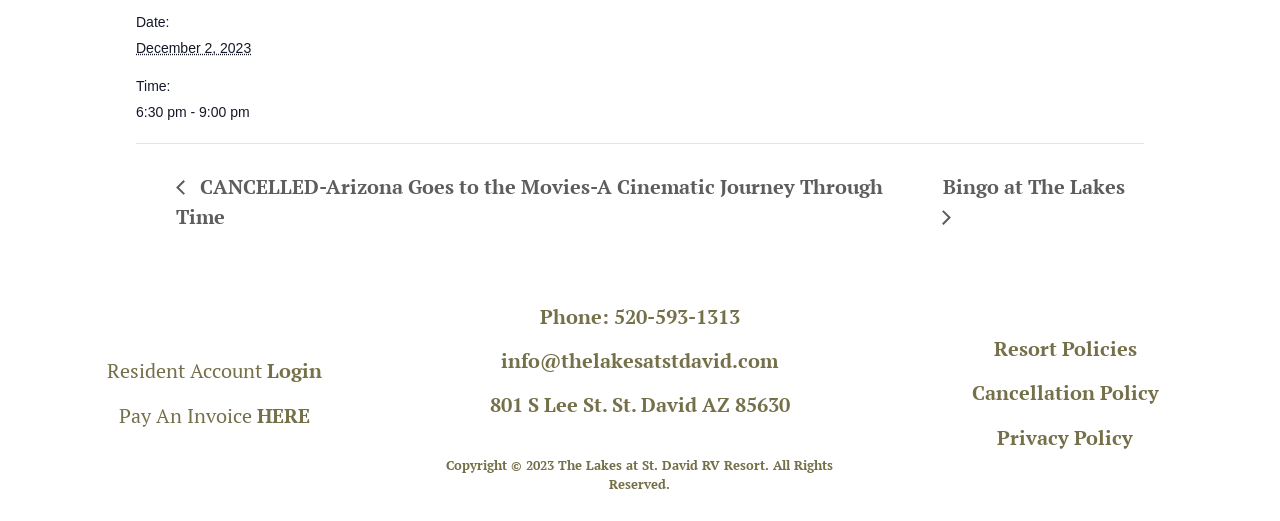Identify the bounding box coordinates of the section to be clicked to complete the task described by the following instruction: "view event details". The coordinates should be four float numbers between 0 and 1, formatted as [left, top, right, bottom].

[0.138, 0.331, 0.69, 0.441]